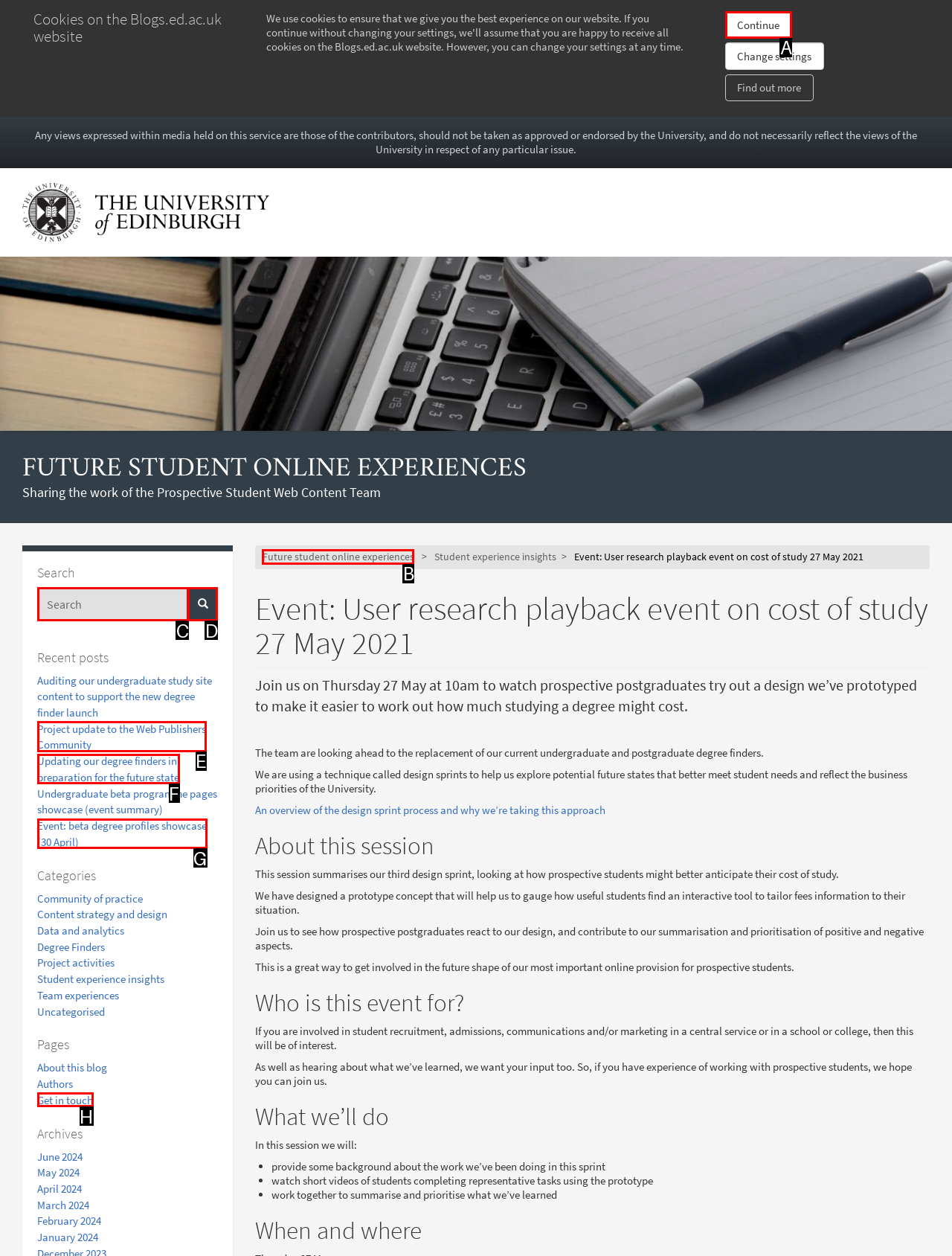Select the letter from the given choices that aligns best with the description: Continue. Reply with the specific letter only.

A